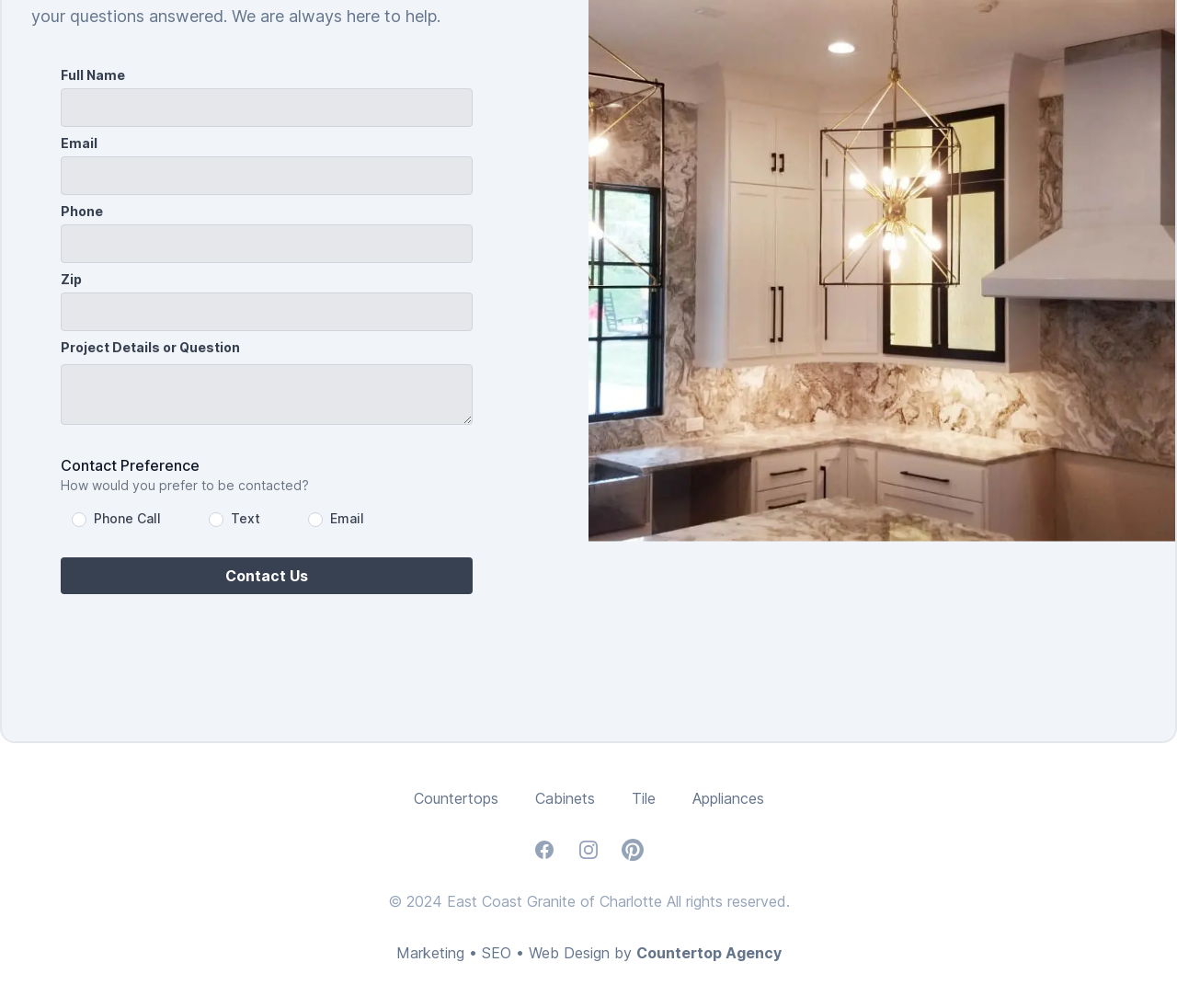Please give a one-word or short phrase response to the following question: 
What type of business is this?

Granite